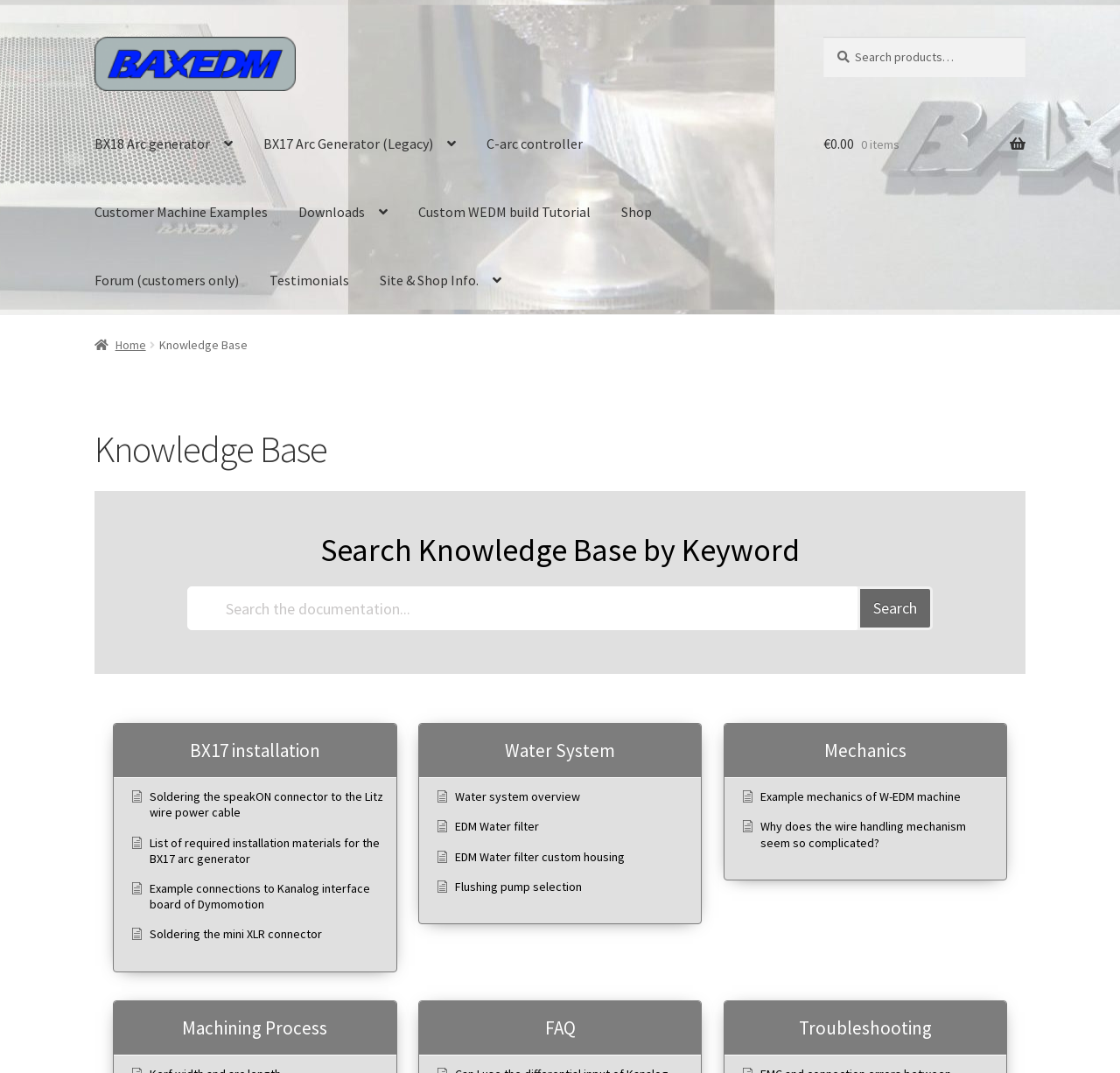Identify the bounding box coordinates of the area you need to click to perform the following instruction: "View customer machine examples".

[0.072, 0.167, 0.252, 0.23]